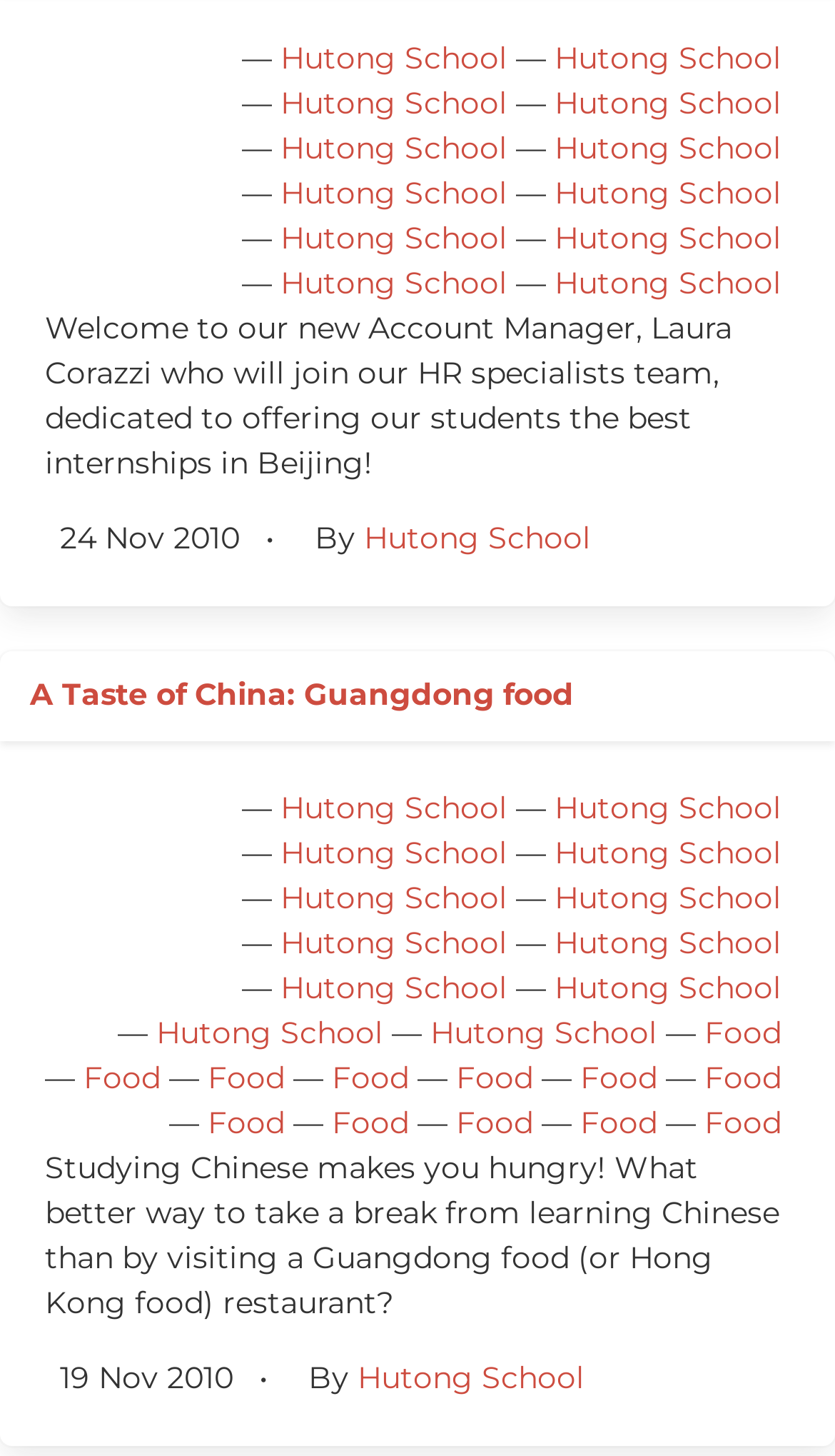Please identify the bounding box coordinates of the area that needs to be clicked to follow this instruction: "Click on the link to view more food-related articles".

[0.1, 0.727, 0.192, 0.753]